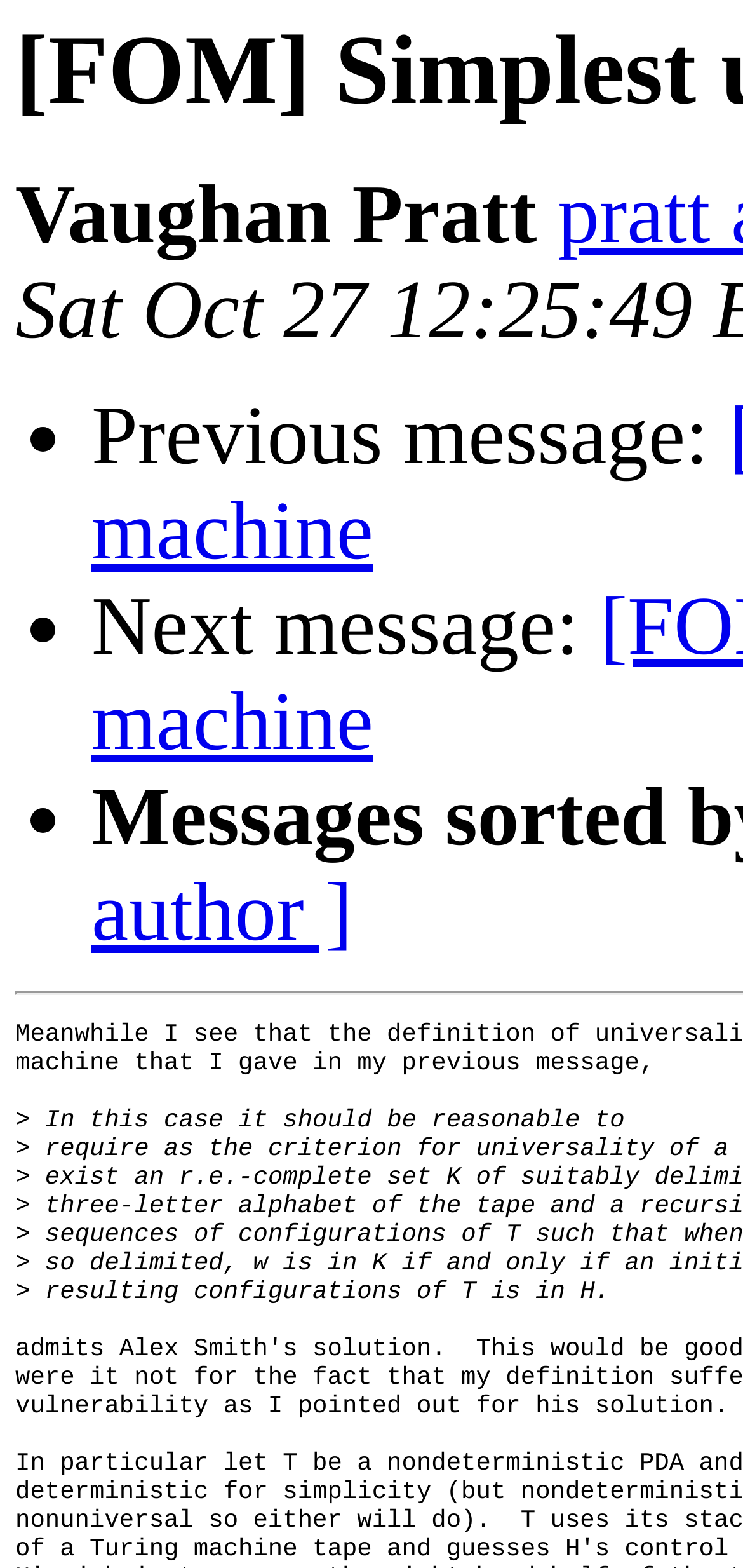Answer this question in one word or a short phrase: Who is mentioned in the webpage?

Vaughan Pratt